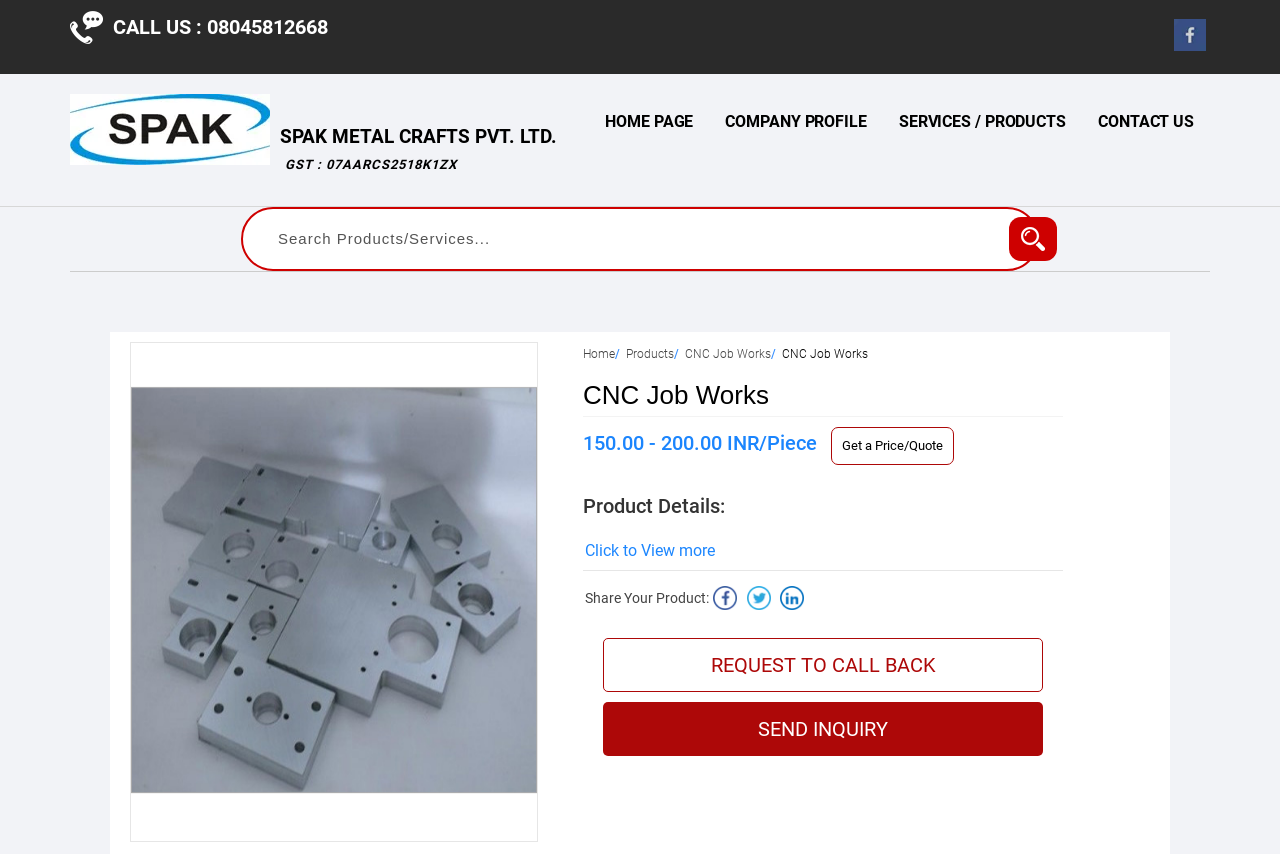What social media platform is linked to the Facebook icon?
Utilize the image to construct a detailed and well-explained answer.

I found the social media platform by looking at the icon with the text 'Facebook' next to it, which is a link to the Facebook platform.